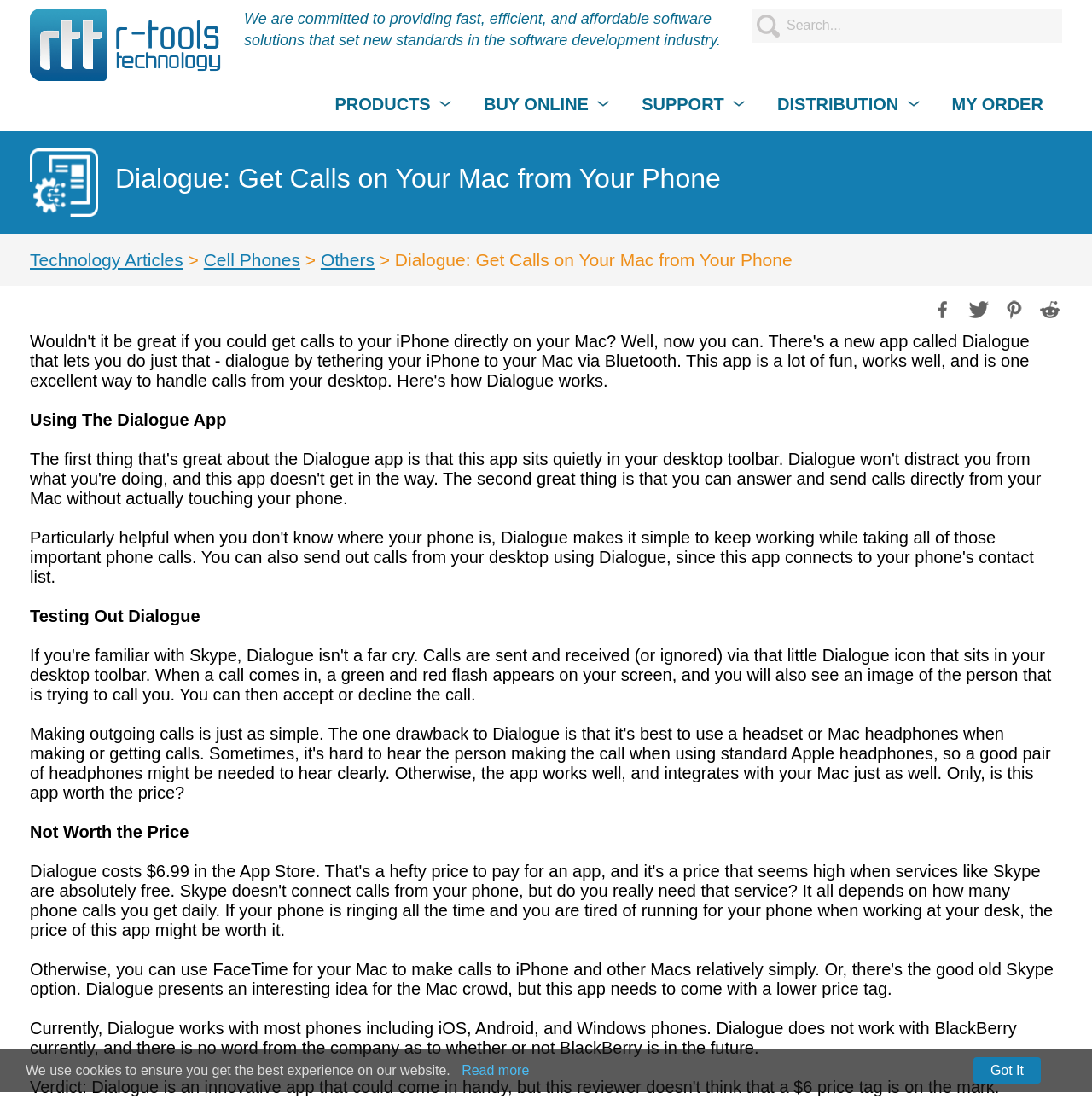Find the bounding box coordinates corresponding to the UI element with the description: "Read more". The coordinates should be formatted as [left, top, right, bottom], with values as floats between 0 and 1.

[0.423, 0.952, 0.485, 0.965]